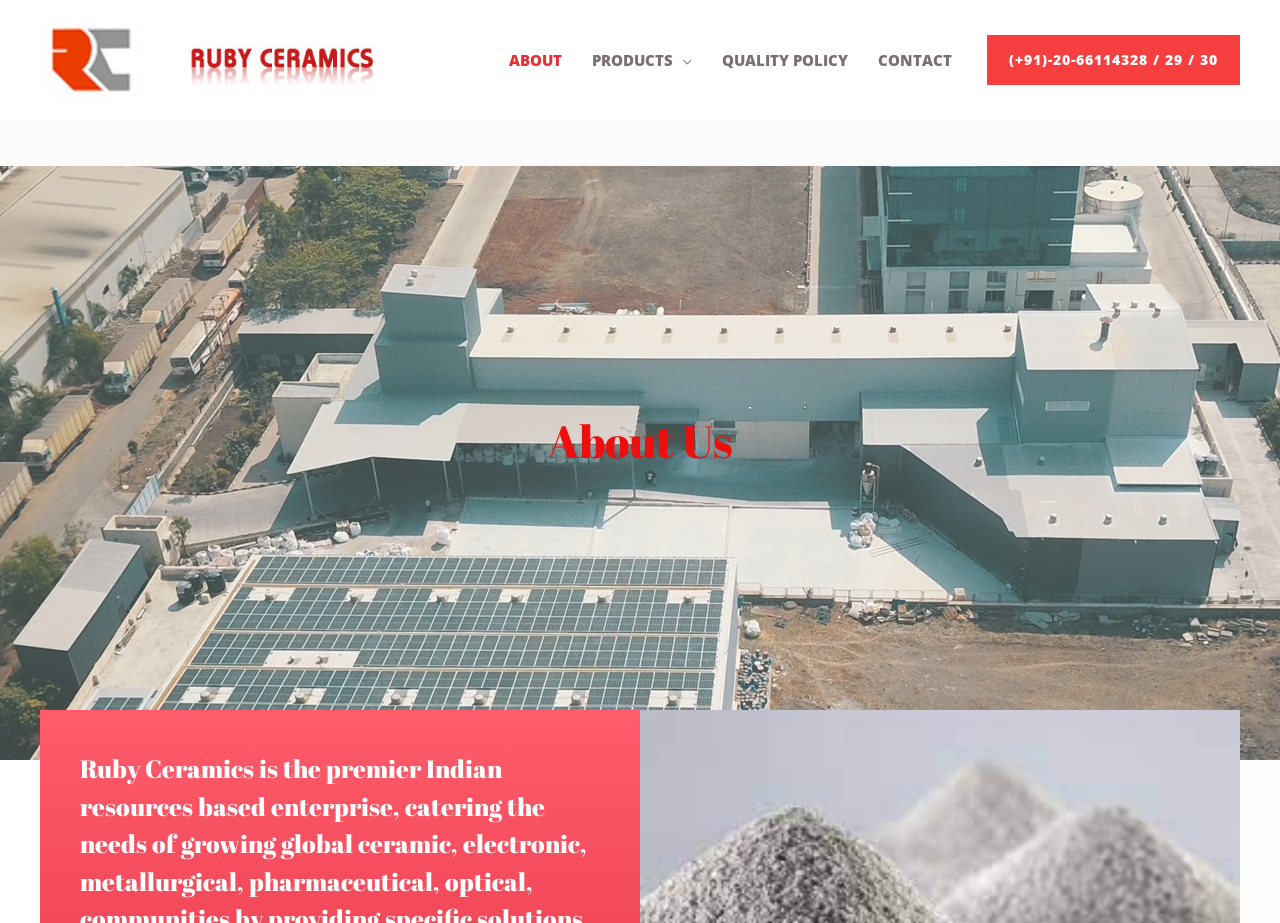Answer the following query with a single word or phrase:
How many navigation links are there?

4